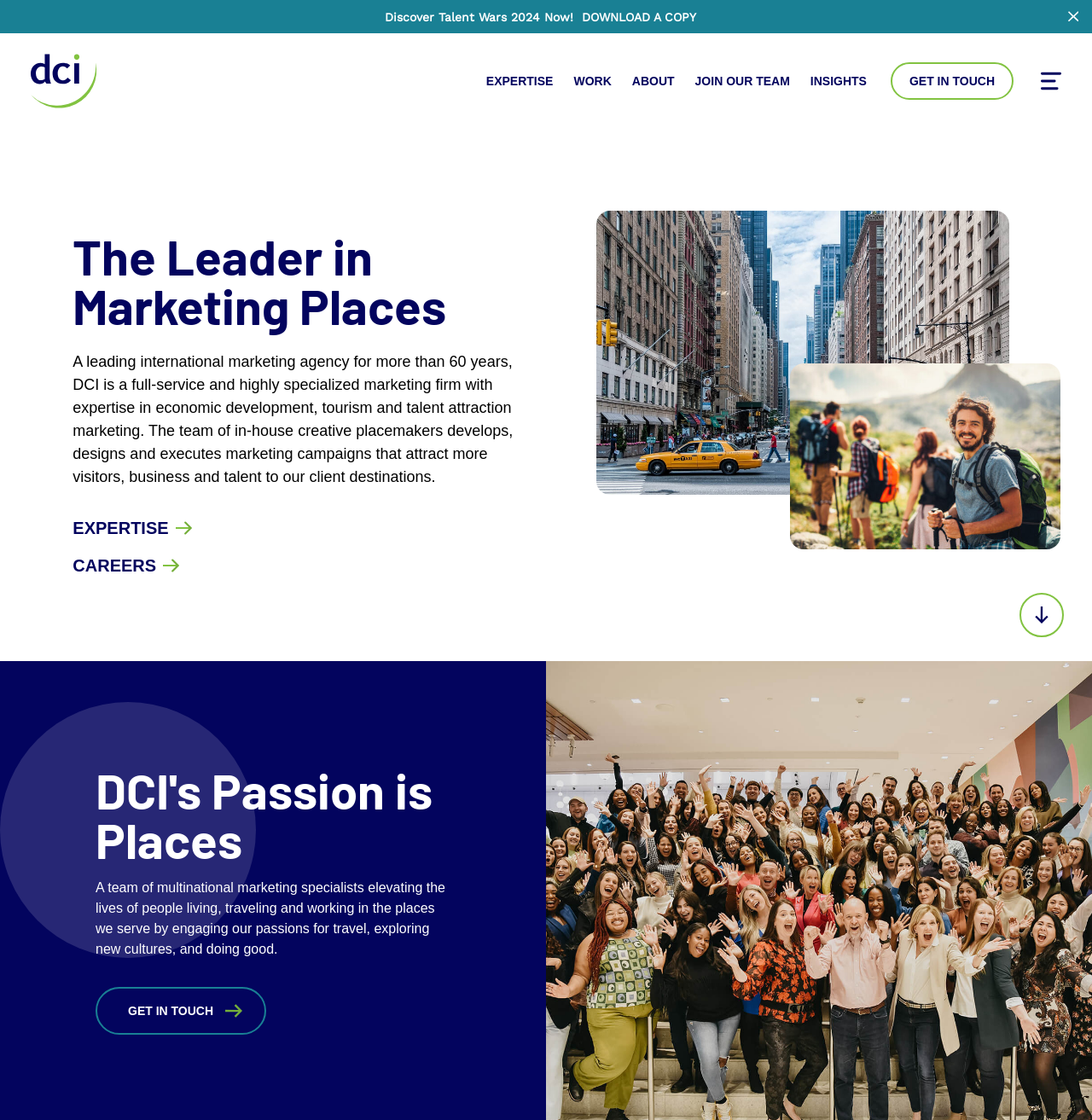Generate a thorough explanation of the webpage's elements.

The webpage is the homepage of Development Counsellors International (DCI), a leading travel PR and economic development marketing agency. At the top of the page, there is an alert with a call-to-action to "Discover Talent Wars 2024 Now!" along with a downloadable copy. On the top-right corner, there is a "Close" button.

The page has a navigation menu with links to "EXPERTISE", "WORK", "ABOUT", "JOIN OUR TEAM", "INSIGHTS", and "GET IN TOUCH". The DCI logo is located on the top-left corner, accompanied by a link to the homepage.

Below the navigation menu, there is a heading that reads "The Leader in Marketing Places". Underneath, there is a large image of a New York City streetview, taking up most of the width of the page. To the right of the image, there is another image of a group of people hiking.

Further down, there is a button to "scroll down" to explore more content. Below this button, there is a brief introduction to DCI, describing the agency as a full-service marketing firm with expertise in economic development, tourism, and talent attraction marketing.

The page also features links to "EXPERTISE" and "CAREERS", accompanied by small icons. There is a heading that reads "DCI's Passion is Places", followed by a paragraph describing the agency's mission to elevate the lives of people living, traveling, and working in the places they serve.

Finally, at the bottom of the page, there is a call-to-action to "GET IN TOUCH" with a link and a small icon.